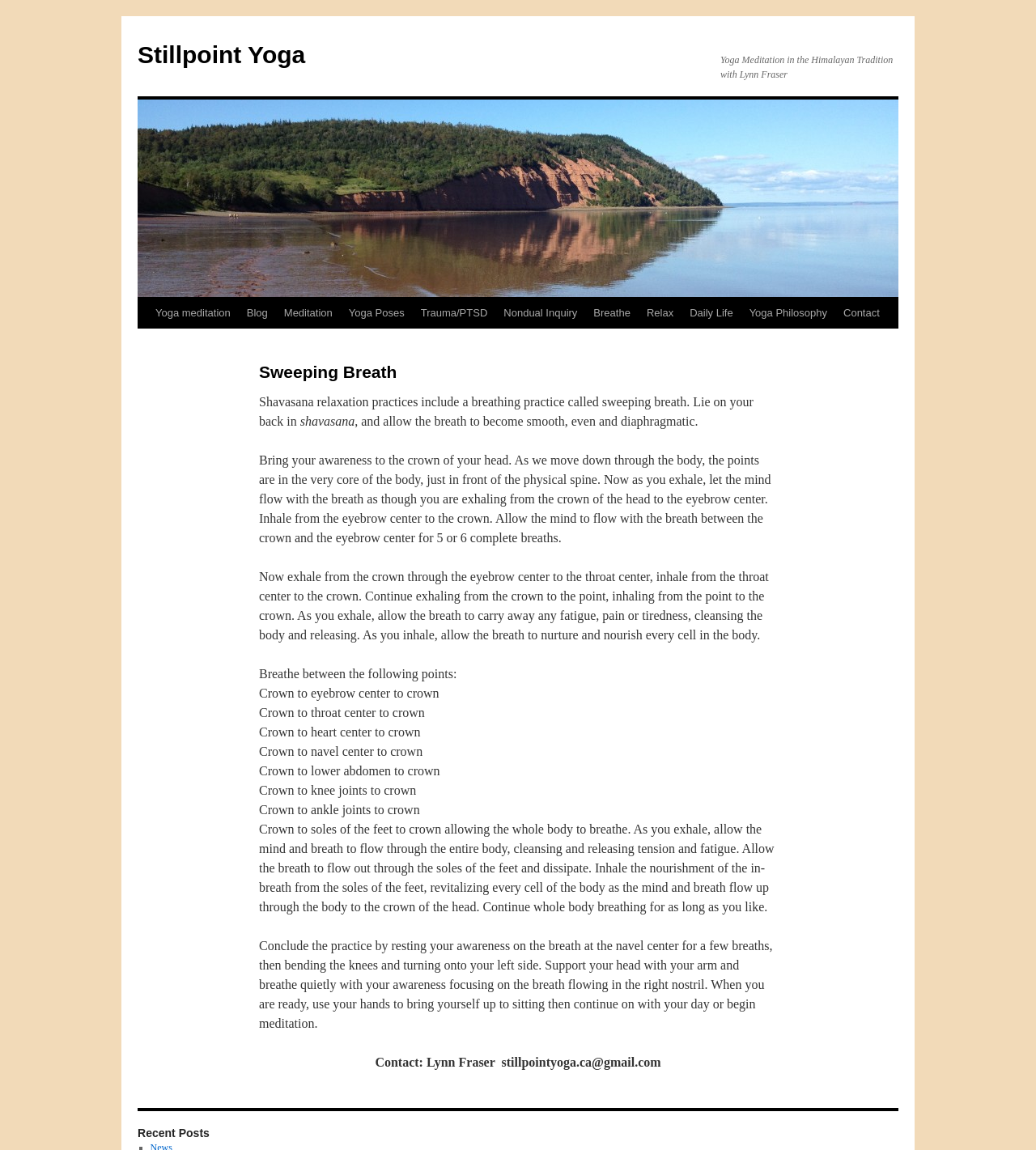Given the element description: "Meditation", predict the bounding box coordinates of this UI element. The coordinates must be four float numbers between 0 and 1, given as [left, top, right, bottom].

[0.266, 0.259, 0.329, 0.286]